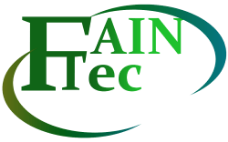Answer the question using only a single word or phrase: 
What does the logo represent?

Brand's promise of excellence